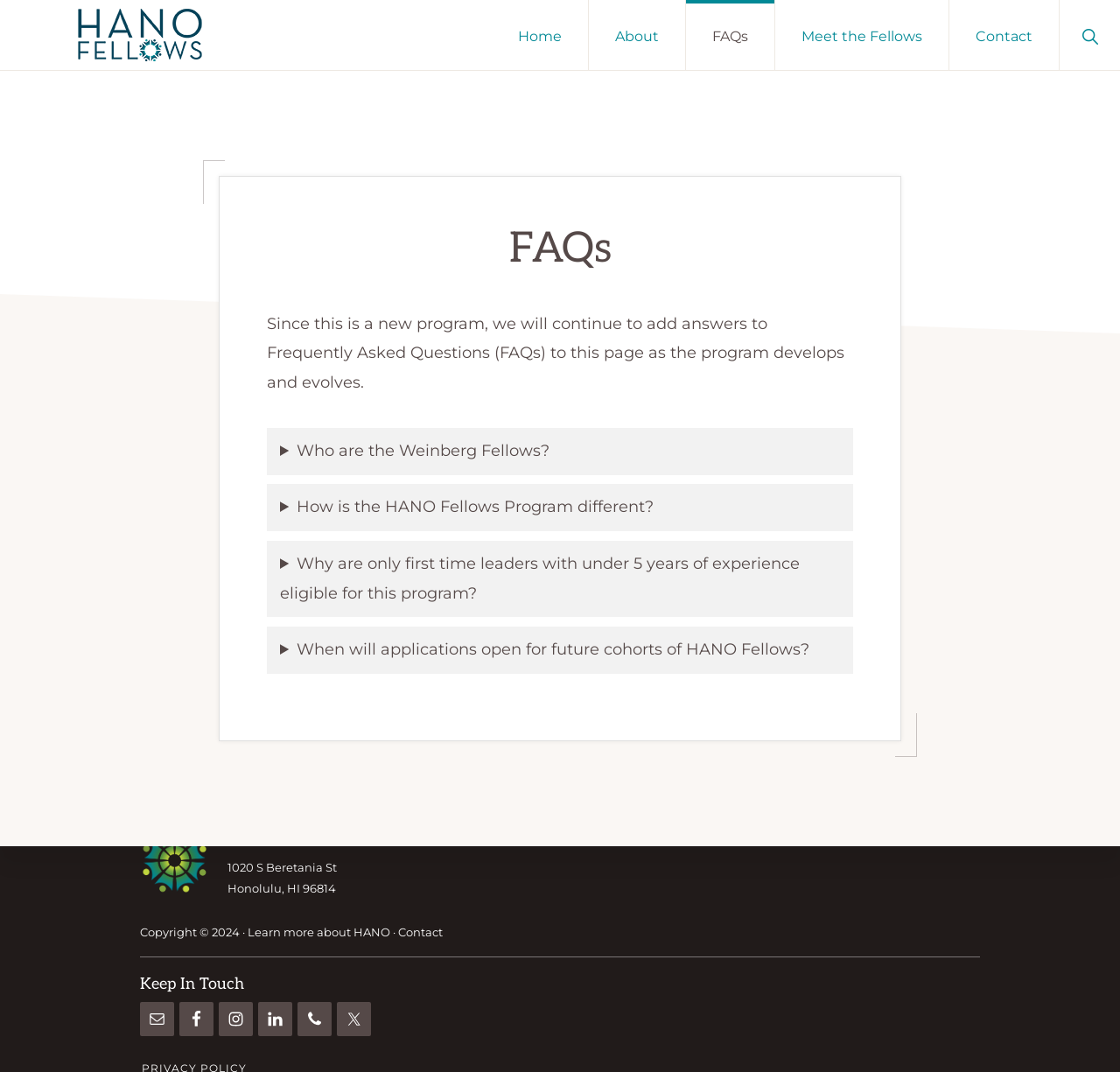Summarize the webpage comprehensively, mentioning all visible components.

This webpage is about the HANO Fellows program, a new initiative that aims to grow and connect nonprofit leaders. At the top of the page, there are two "Skip to" links, followed by a logo and a navigation menu with links to "Home", "About", "FAQs", "Meet the Fellows", and "Contact". 

Below the navigation menu, there is a main section that takes up most of the page. This section is divided into two parts. The first part has a heading "FAQs" and a brief introduction to the program, stating that it will continue to add answers to frequently asked questions as it develops. 

The second part of the main section has several "Details" elements, each with a disclosure triangle that can be expanded to reveal the answer to a question. The questions include "Who are the Weinberg Fellows?", "How is the HANO Fellows Program different?", "Why are only first-time leaders with under 5 years of experience eligible for this program?", and "When will applications open for future cohorts of HANO Fellows?".

At the bottom of the page, there are three links to "LEARN MORE", "START YOUR APPLICATION", and "GET IN TOUCH". Below these links, there is a footer section with the heading "Hawai‘i Alliance of Nonprofit Organizations" and the organization's address. There are also links to "Learn more about HANO" and "Contact", as well as a copyright notice.

Further down, there is a "Keep In Touch" section with links to the organization's social media profiles, including Email, Facebook, Instagram, LinkedIn, Phone, and Twitter. Each social media link has an accompanying icon.